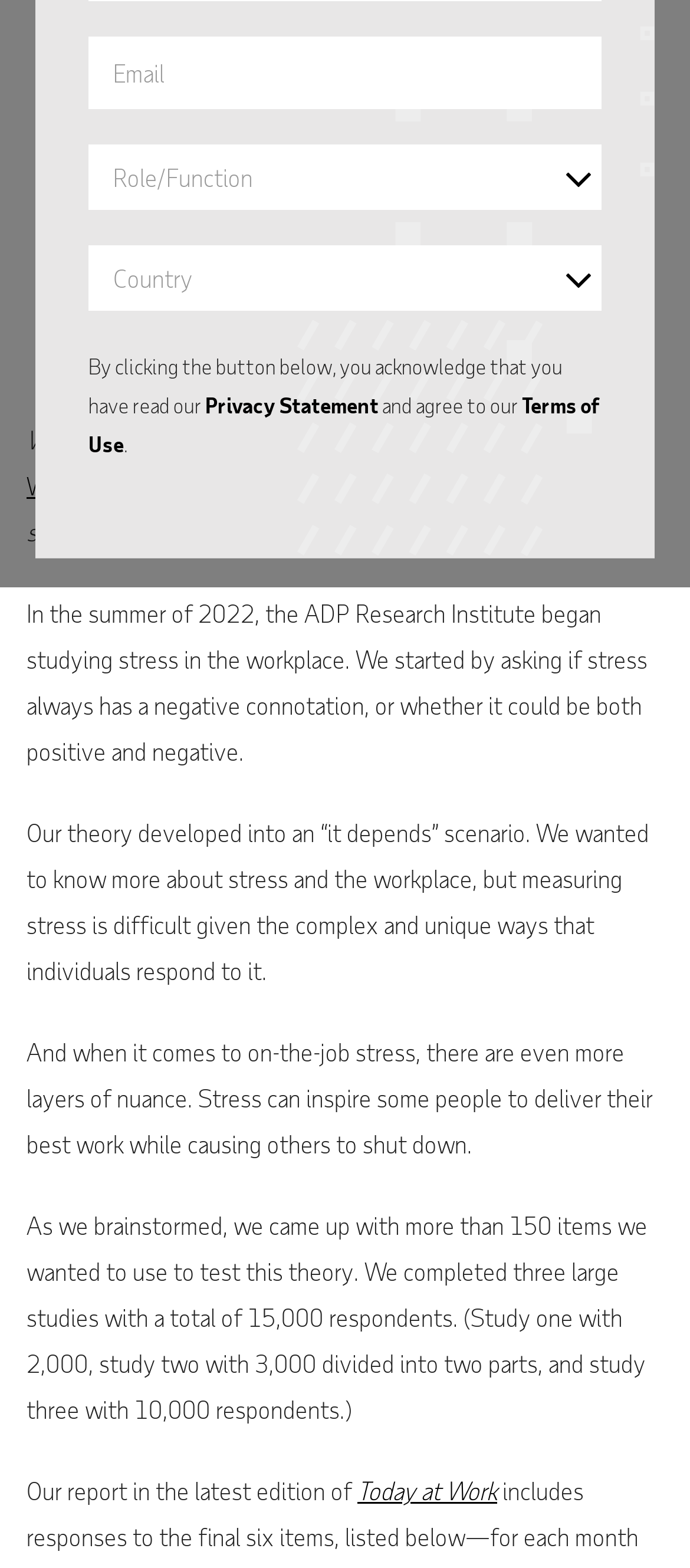Given the webpage screenshot and the description, determine the bounding box coordinates (top-left x, top-left y, bottom-right x, bottom-right y) that define the location of the UI element matching this description: parent_node: 500

None